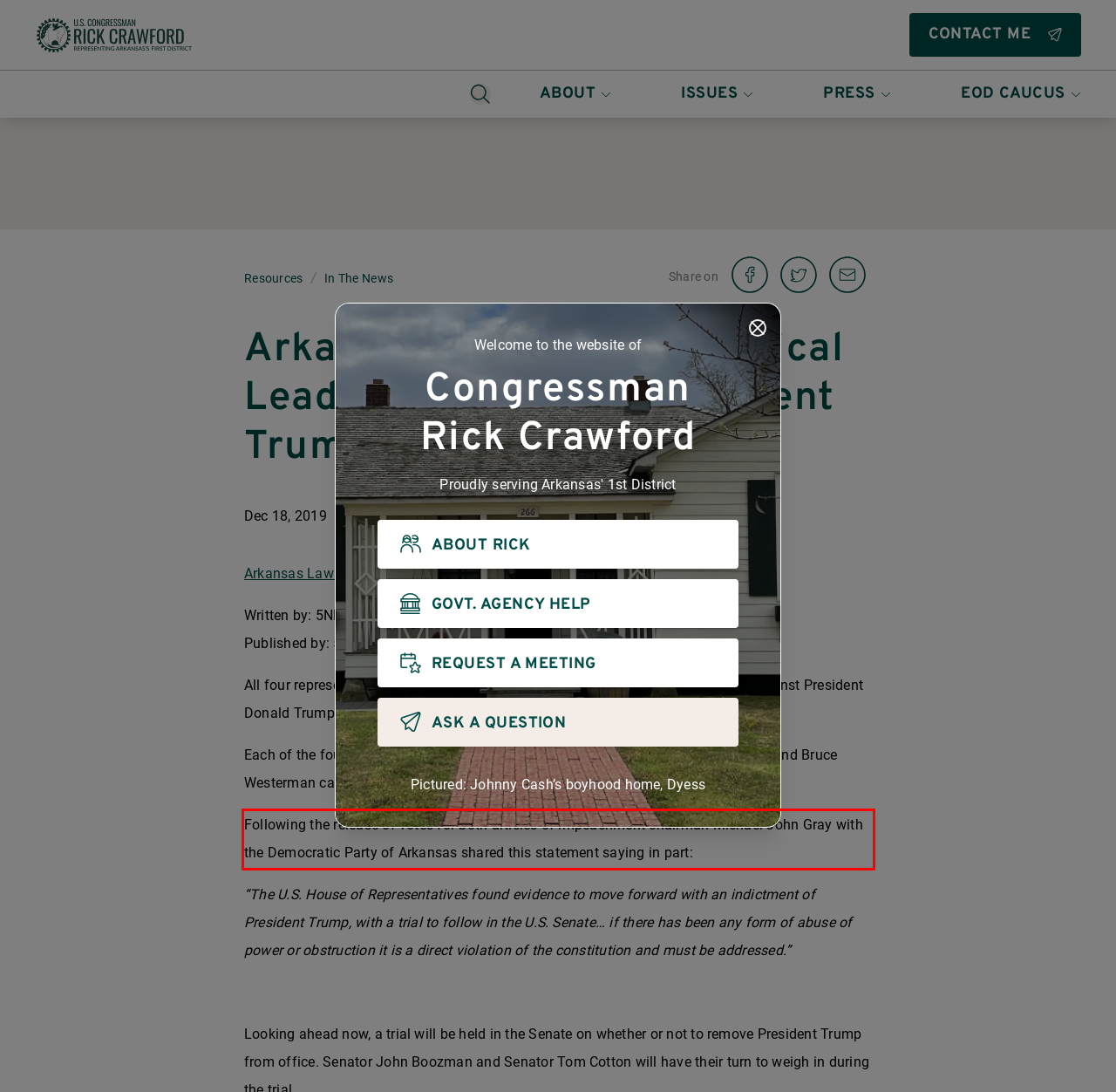From the provided screenshot, extract the text content that is enclosed within the red bounding box.

Following the release of votes for both articles of impeachment chairman Michael John Gray with the Democratic Party of Arkansas shared this statement saying in part: